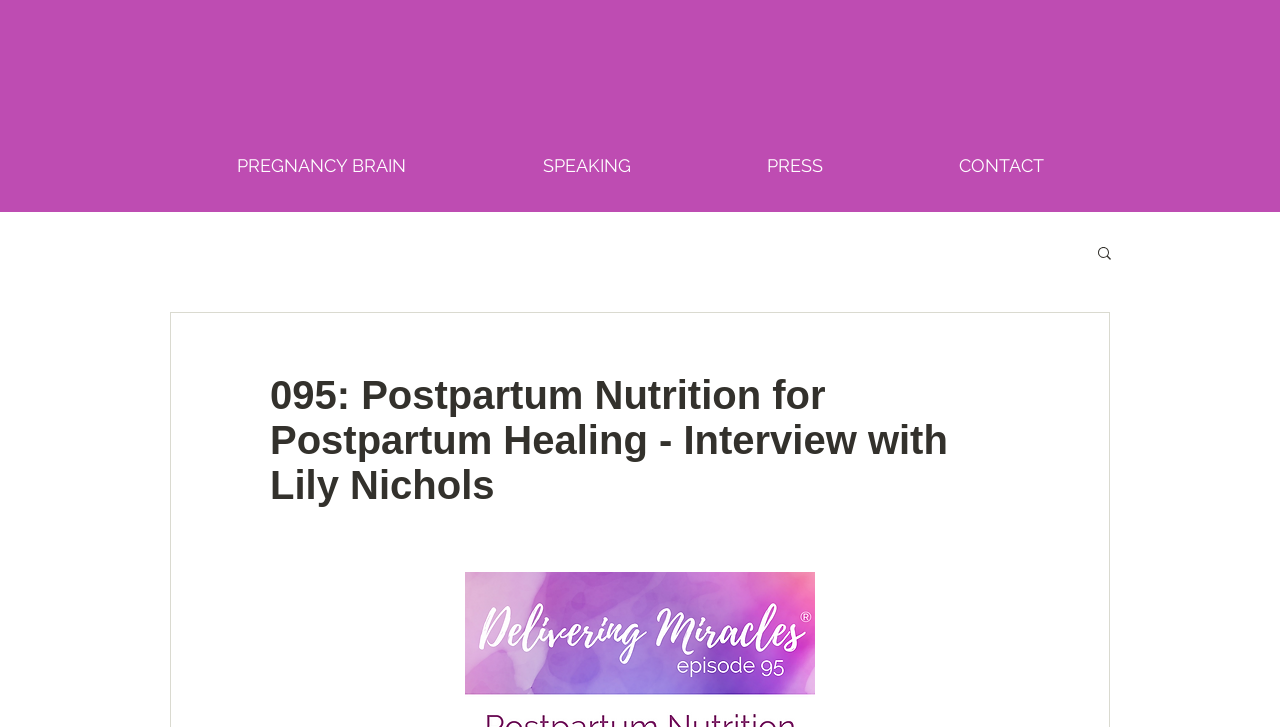Please determine and provide the text content of the webpage's heading.

095: Postpartum Nutrition for Postpartum Healing - Interview with Lily Nichols